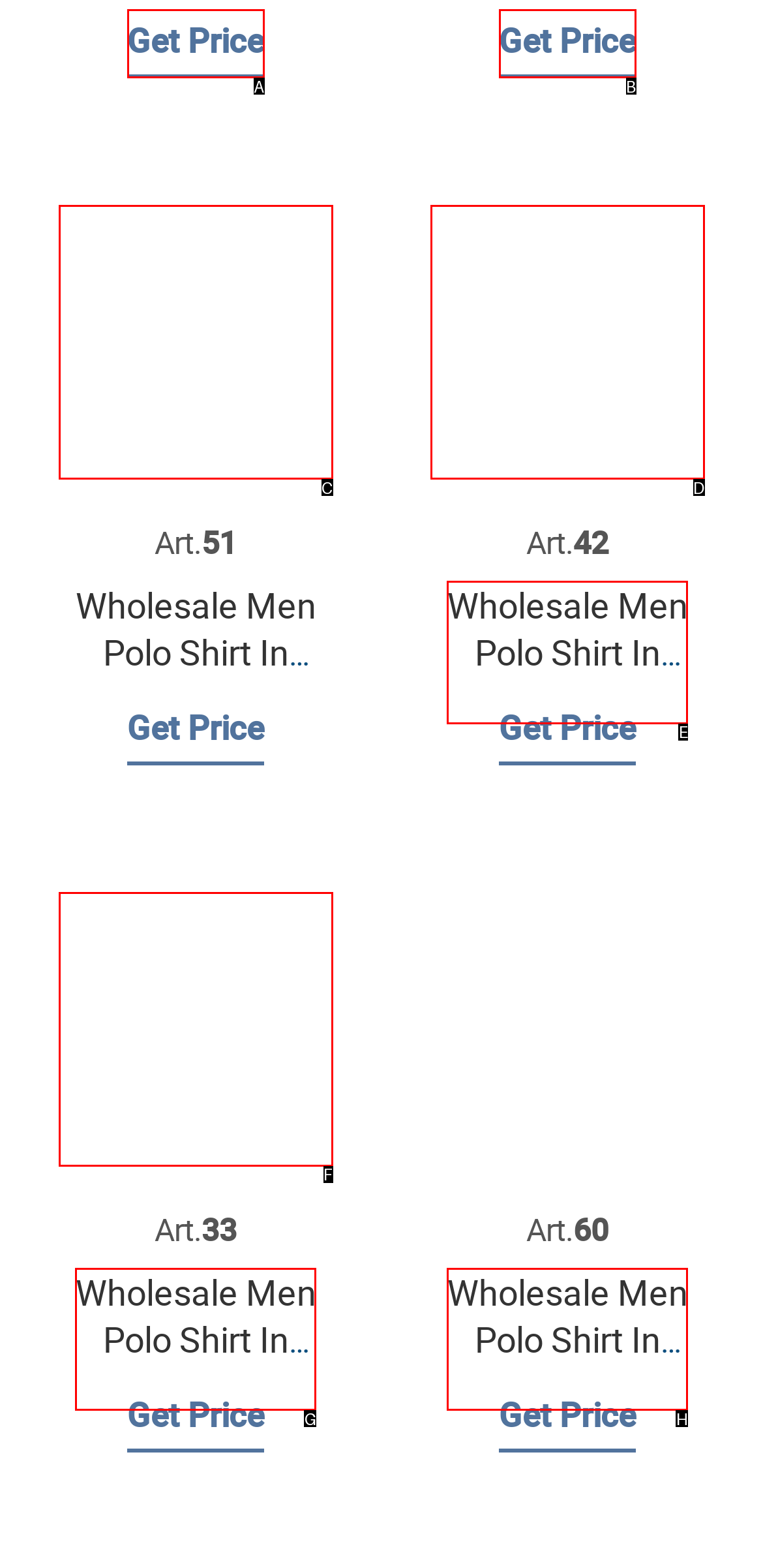Which option aligns with the description: parent_node: Art.33? Respond by selecting the correct letter.

F